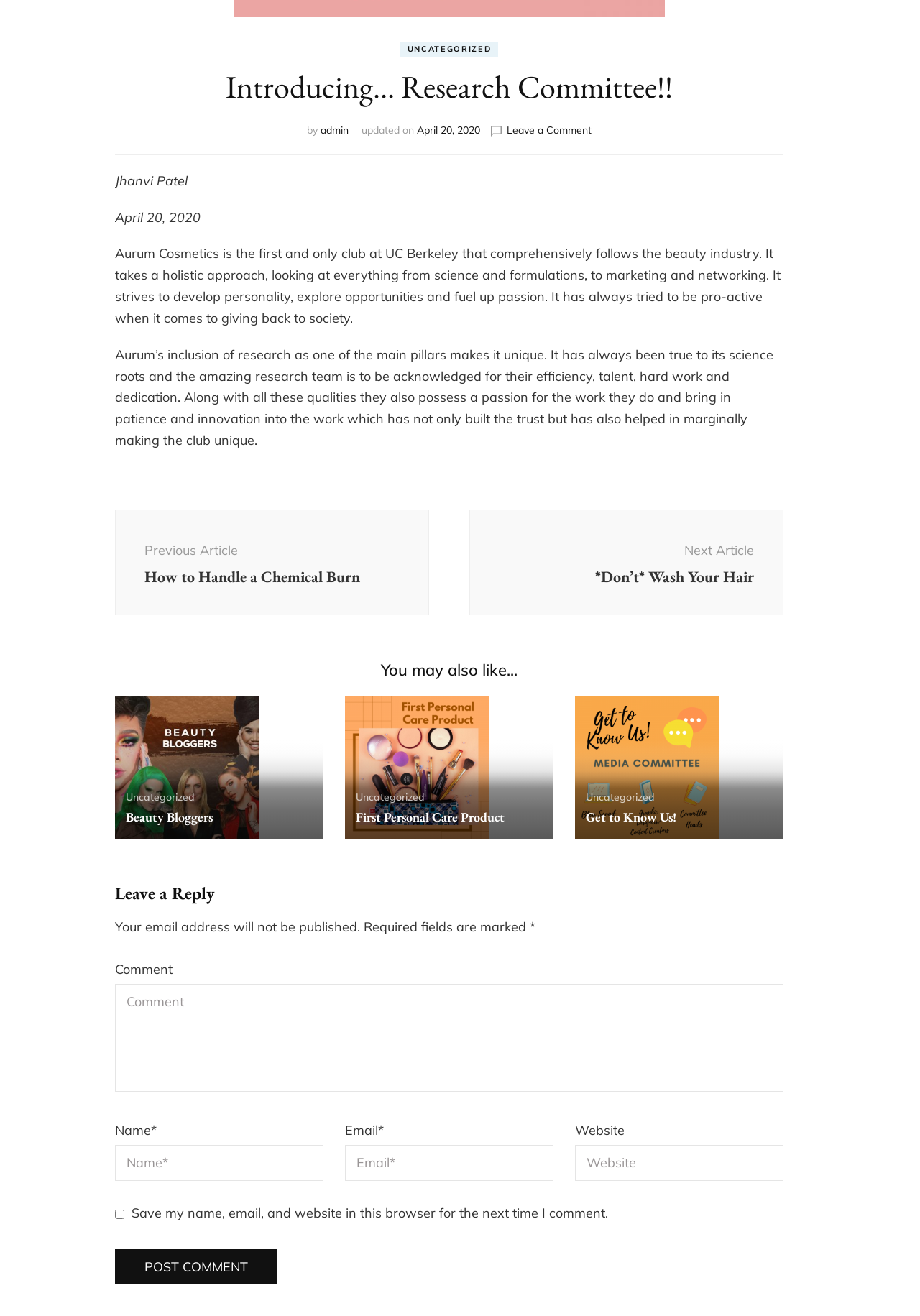What is the name of the club mentioned in the article?
Please answer the question with as much detail as possible using the screenshot.

The article mentions that Aurum Cosmetics is the first and only club at UC Berkeley that comprehensively follows the beauty industry.